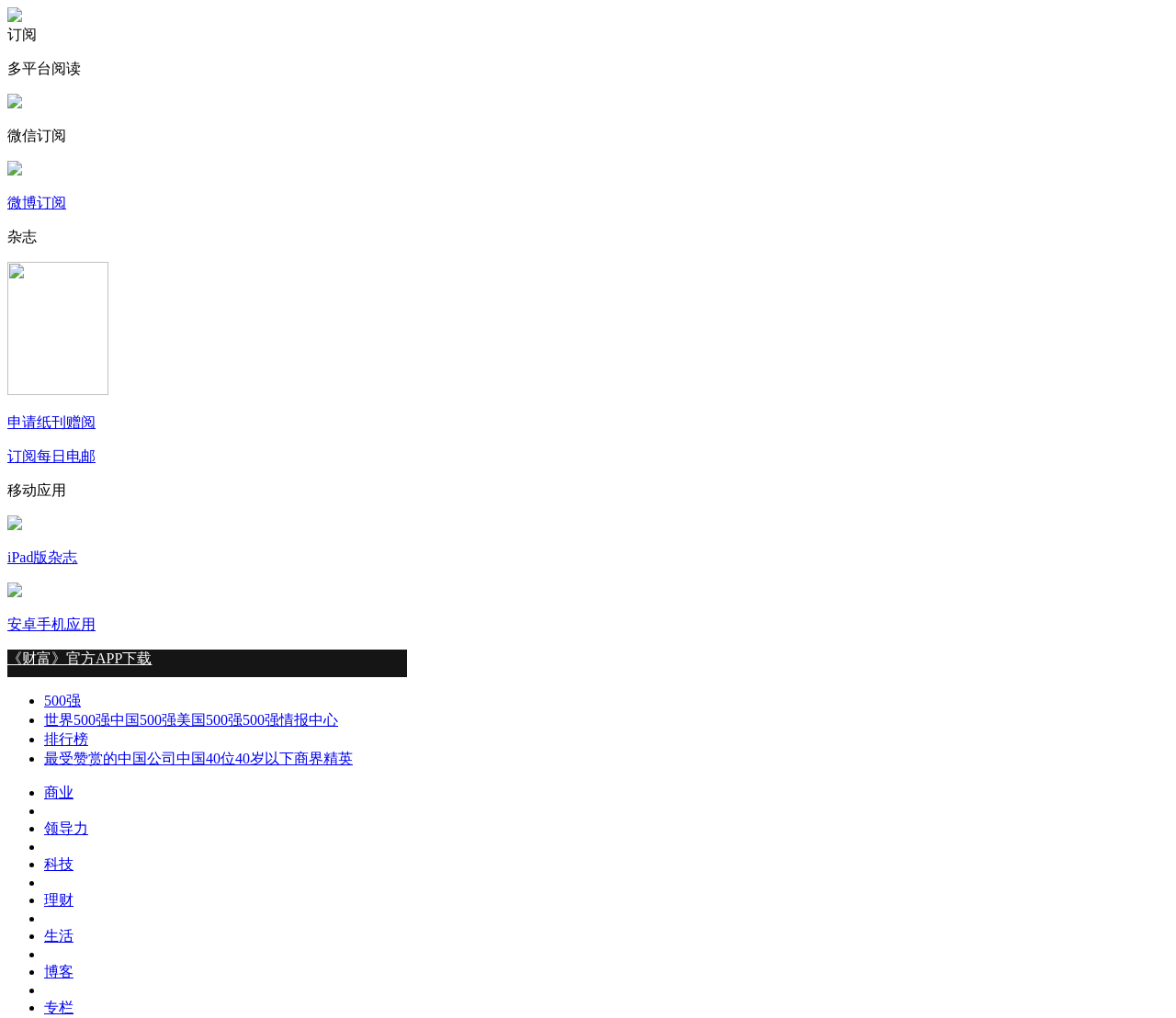Please identify the bounding box coordinates of the element on the webpage that should be clicked to follow this instruction: "Apply for a free paper subscription". The bounding box coordinates should be given as four float numbers between 0 and 1, formatted as [left, top, right, bottom].

[0.006, 0.407, 0.081, 0.422]